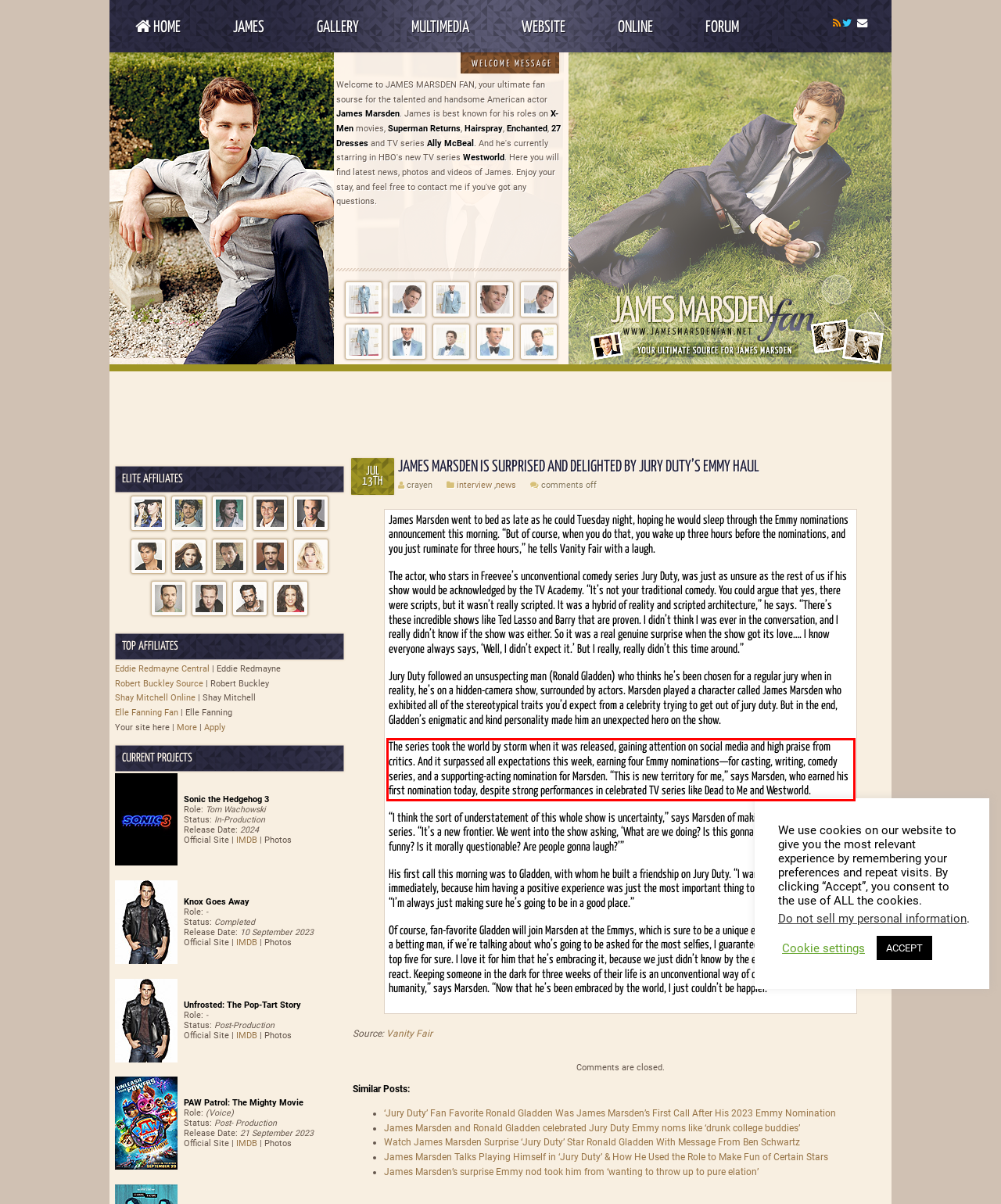You are provided with a screenshot of a webpage that includes a red bounding box. Extract and generate the text content found within the red bounding box.

The series took the world by storm when it was released, gaining attention on social media and high praise from critics. And it surpassed all expectations this week, earning four Emmy nominations—for casting, writing, comedy series, and a supporting-acting nomination for Marsden. “This is new territory for me,” says Marsden, who earned his first nomination today, despite strong performances in celebrated TV series like Dead to Me and Westworld.